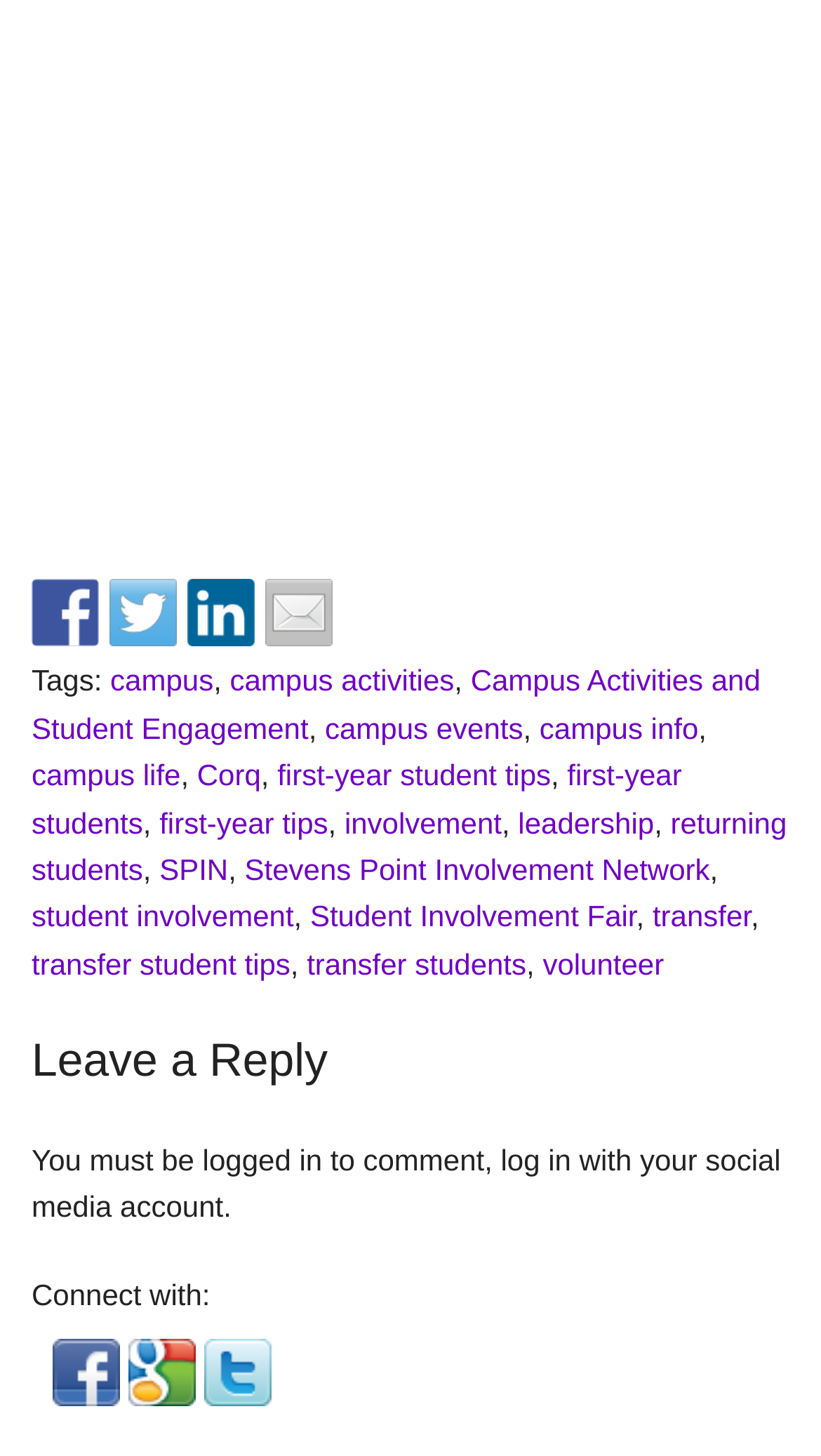How many social media links are available?
Please respond to the question thoroughly and include all relevant details.

I counted the number of social media links available on the webpage, which are Facebook, Twitter, LinkedIn, and mail.